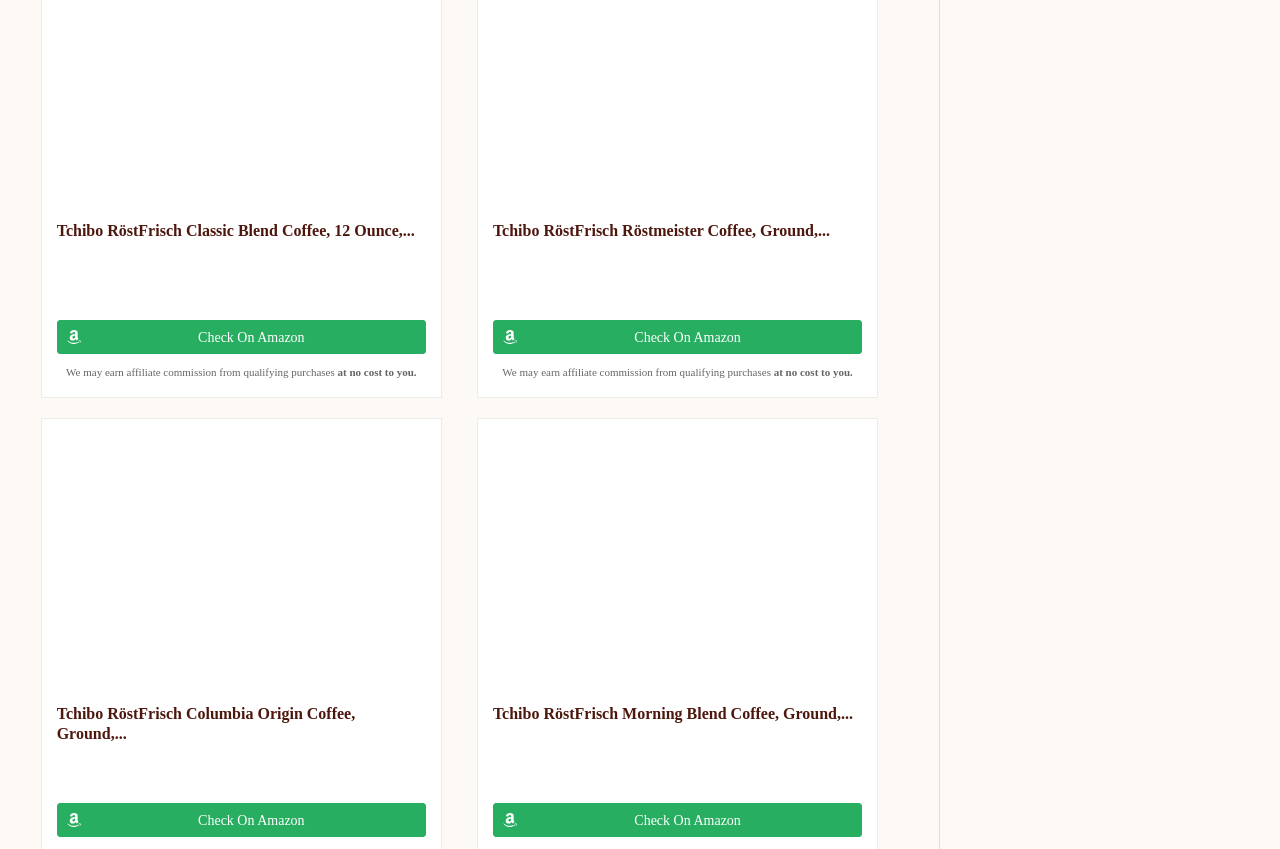Kindly provide the bounding box coordinates of the section you need to click on to fulfill the given instruction: "View details of Tchibo RöstFrisch Röstmeister Coffee".

[0.385, 0.261, 0.674, 0.308]